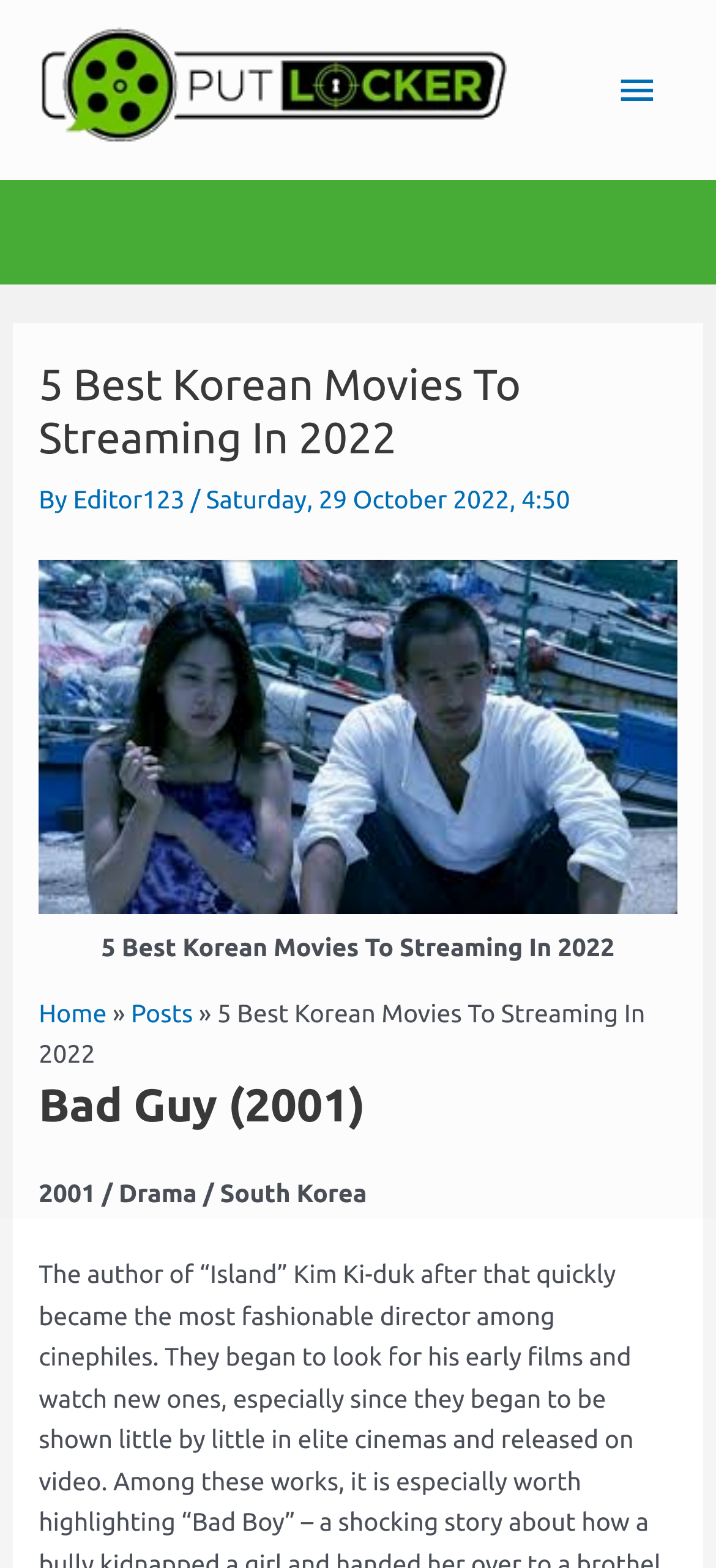Specify the bounding box coordinates (top-left x, top-left y, bottom-right x, bottom-right y) of the UI element in the screenshot that matches this description: Main Menu

[0.83, 0.029, 0.949, 0.086]